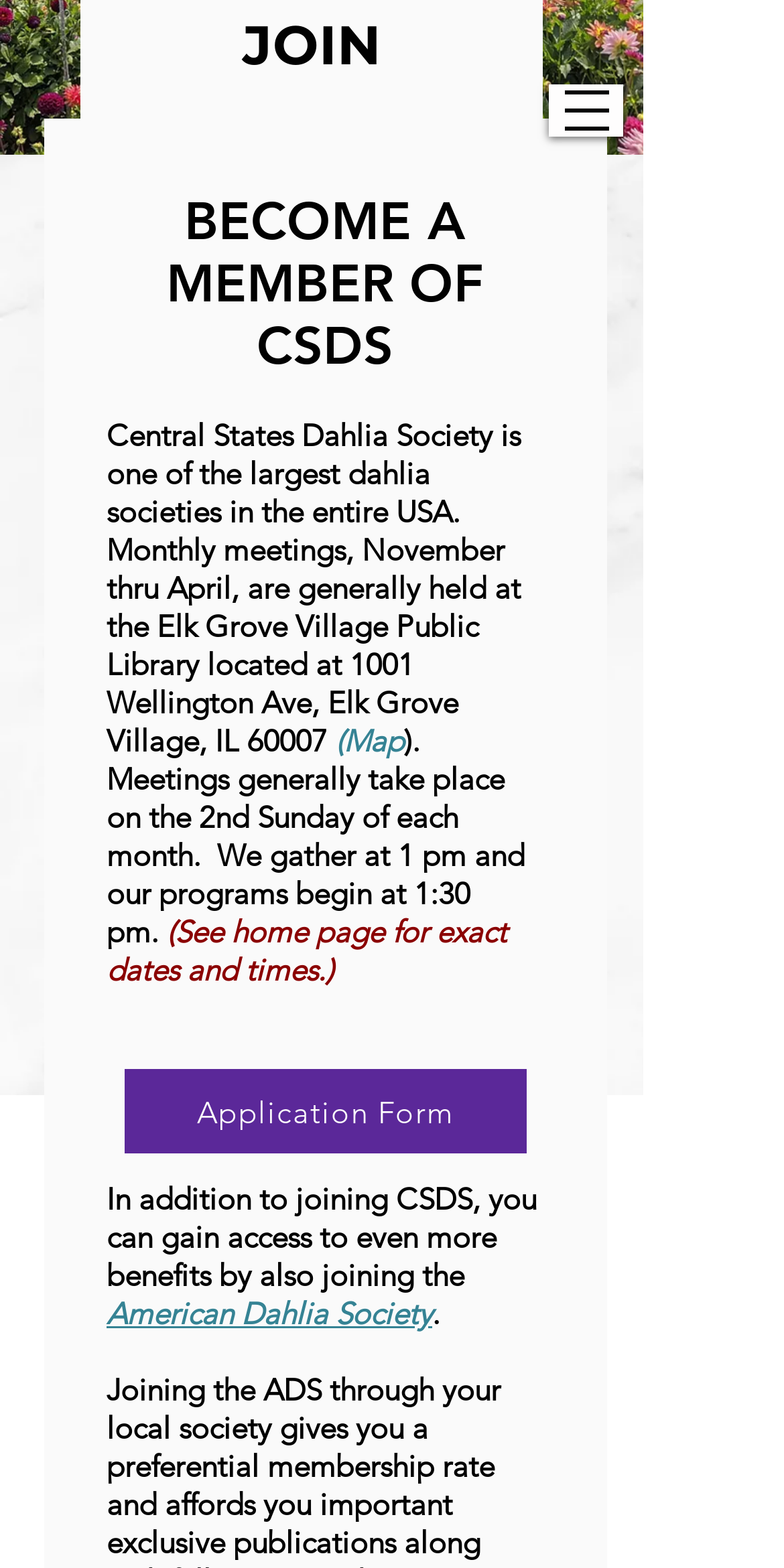What is the purpose of the Application Form link? Analyze the screenshot and reply with just one word or a short phrase.

To become a member